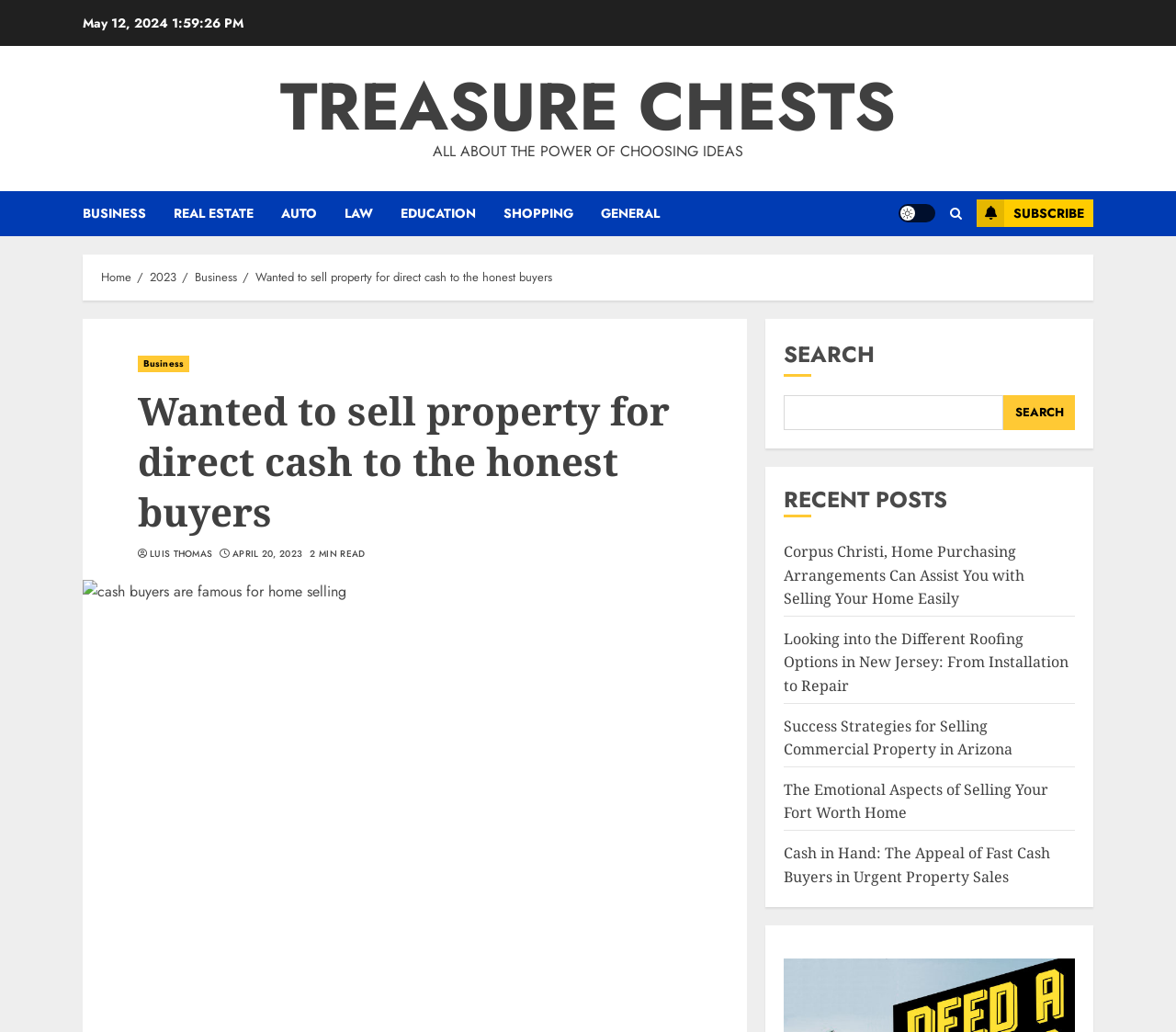What is the date mentioned at the top of the page?
Based on the visual information, provide a detailed and comprehensive answer.

I found the date 'May 12, 2024' at the top of the page, which is likely the current date or the date of the last update.